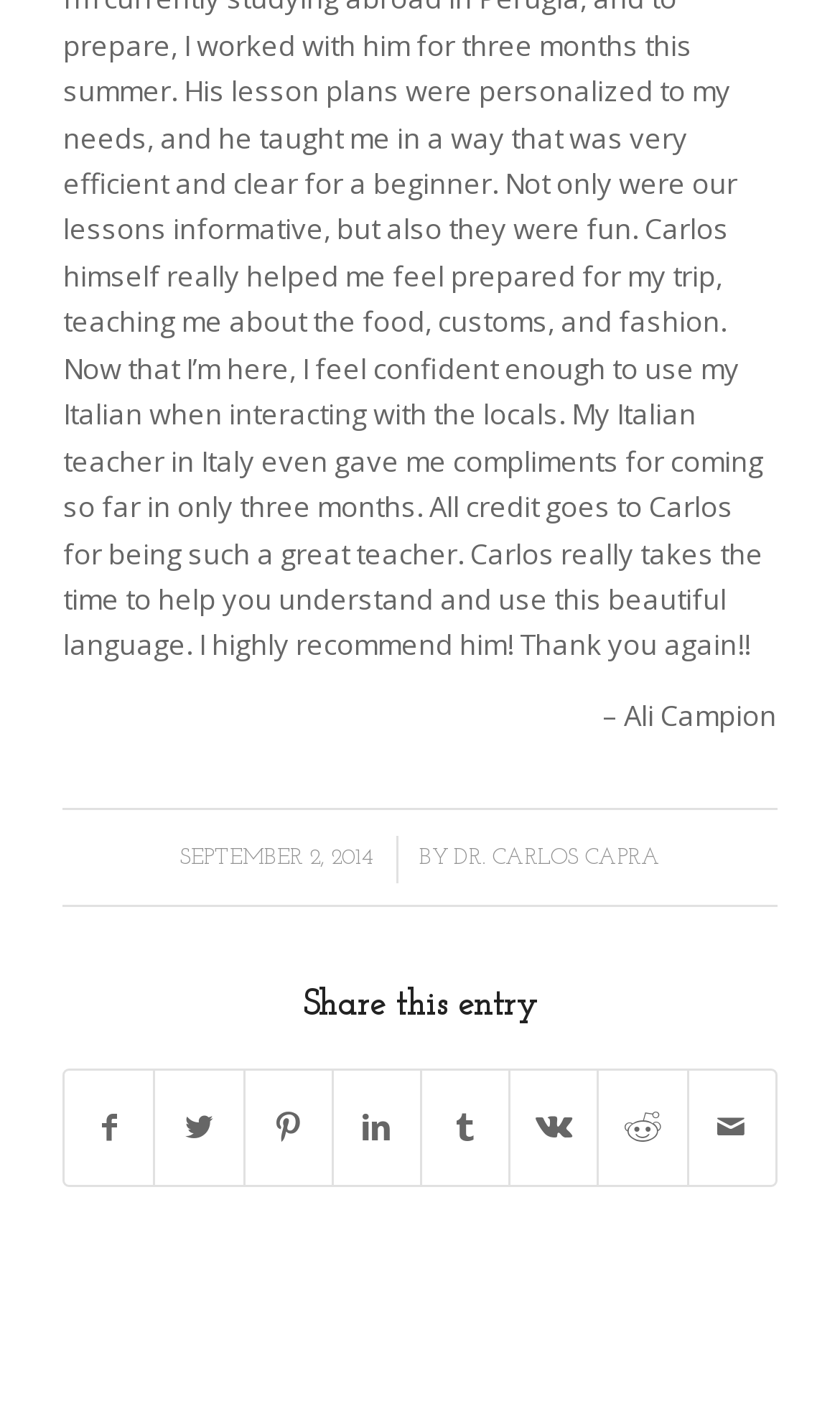Locate the UI element described by Share on Twitter in the provided webpage screenshot. Return the bounding box coordinates in the format (top-left x, top-left y, bottom-right x, bottom-right y), ensuring all values are between 0 and 1.

[0.186, 0.752, 0.289, 0.832]